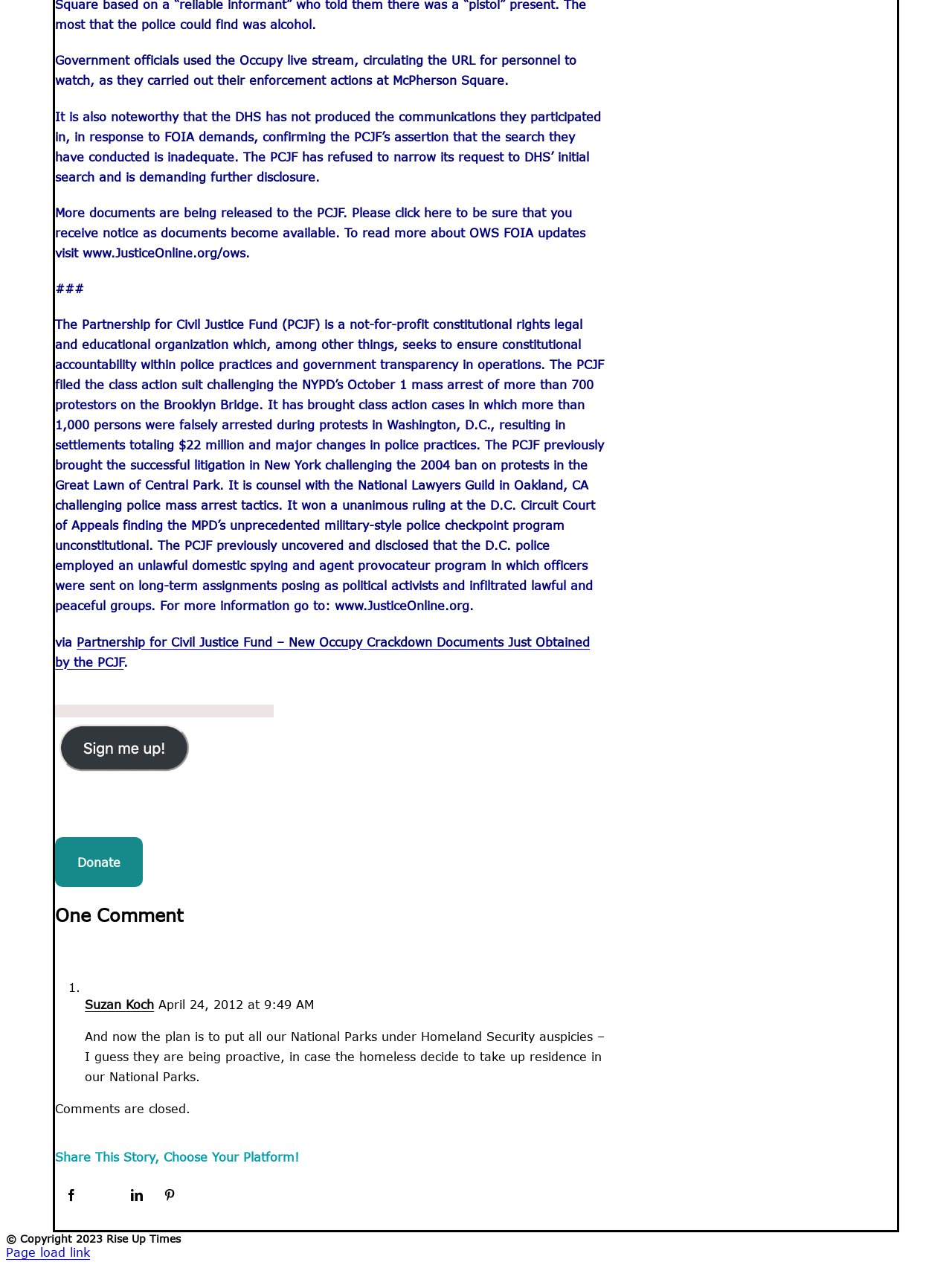Please reply to the following question with a single word or a short phrase:
What is the name of the organization that filed the class action suit?

PCJF